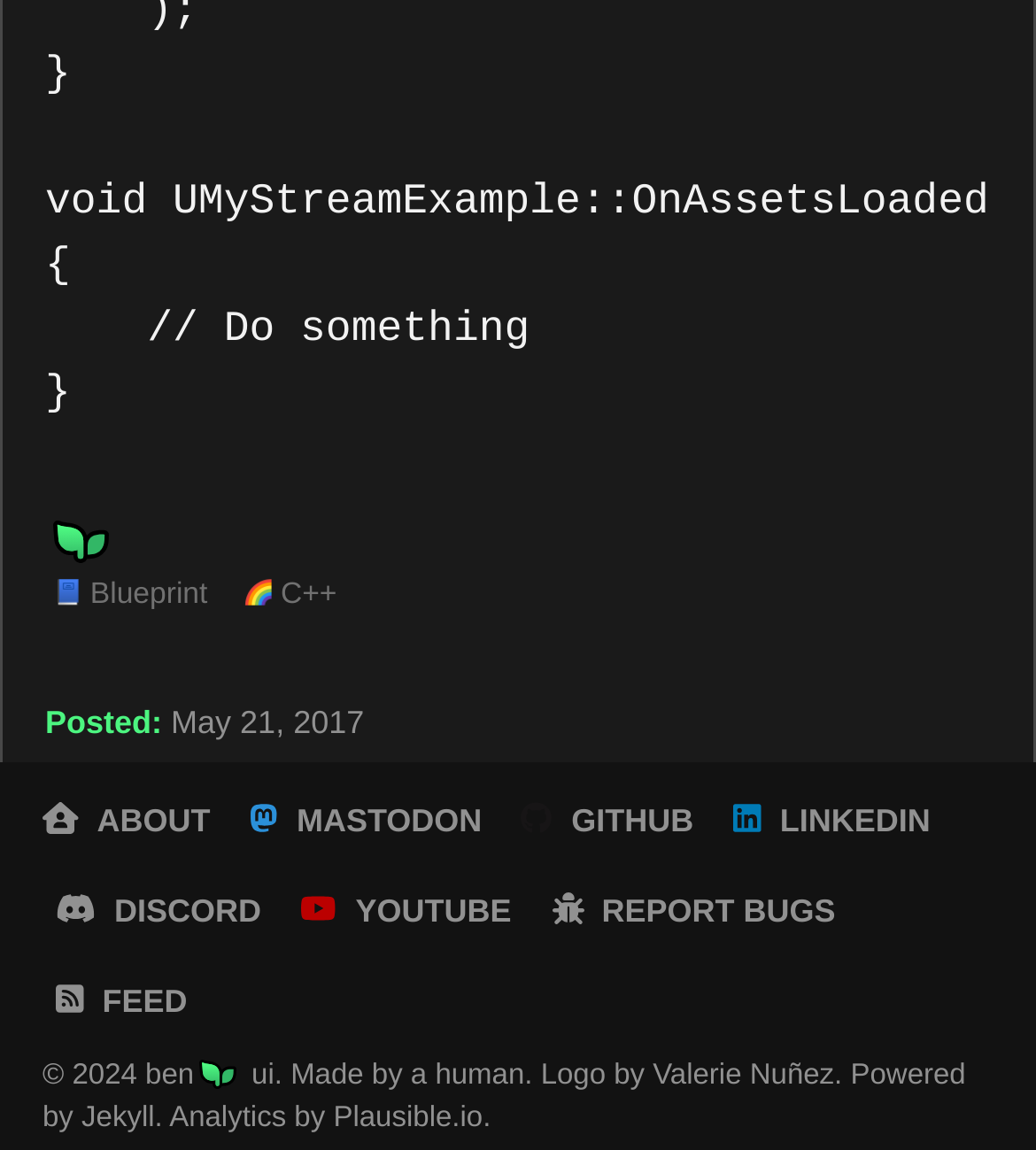Look at the image and give a detailed response to the following question: What is the logo of the website?

The logo of the website is a small benui leaf logo, which is an image element located at the top left corner of the webpage, with a bounding box of [0.052, 0.452, 0.105, 0.489].